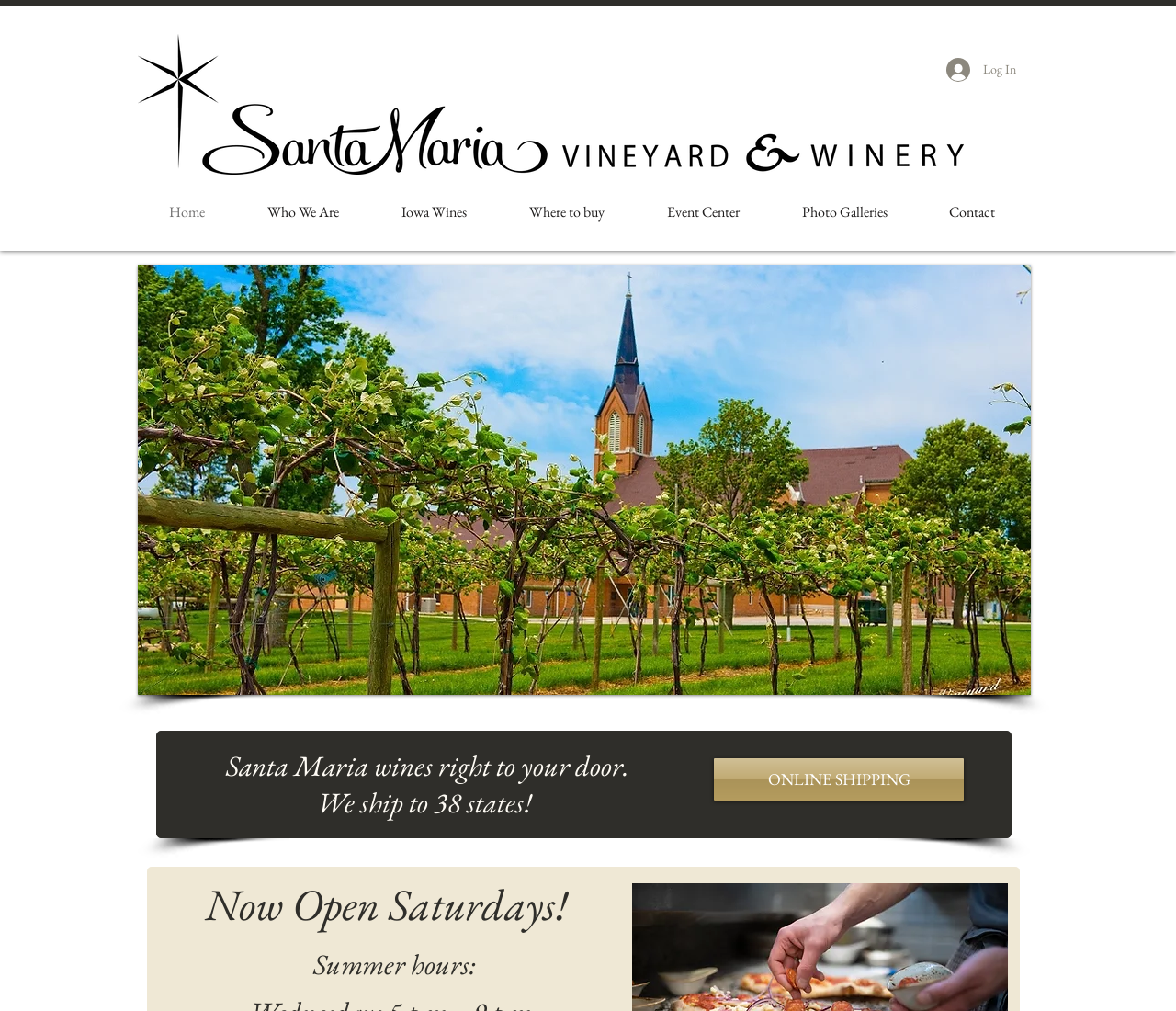What is the headline of the webpage?

Santa Maria wines right to your door.
We ship to 38 states! 